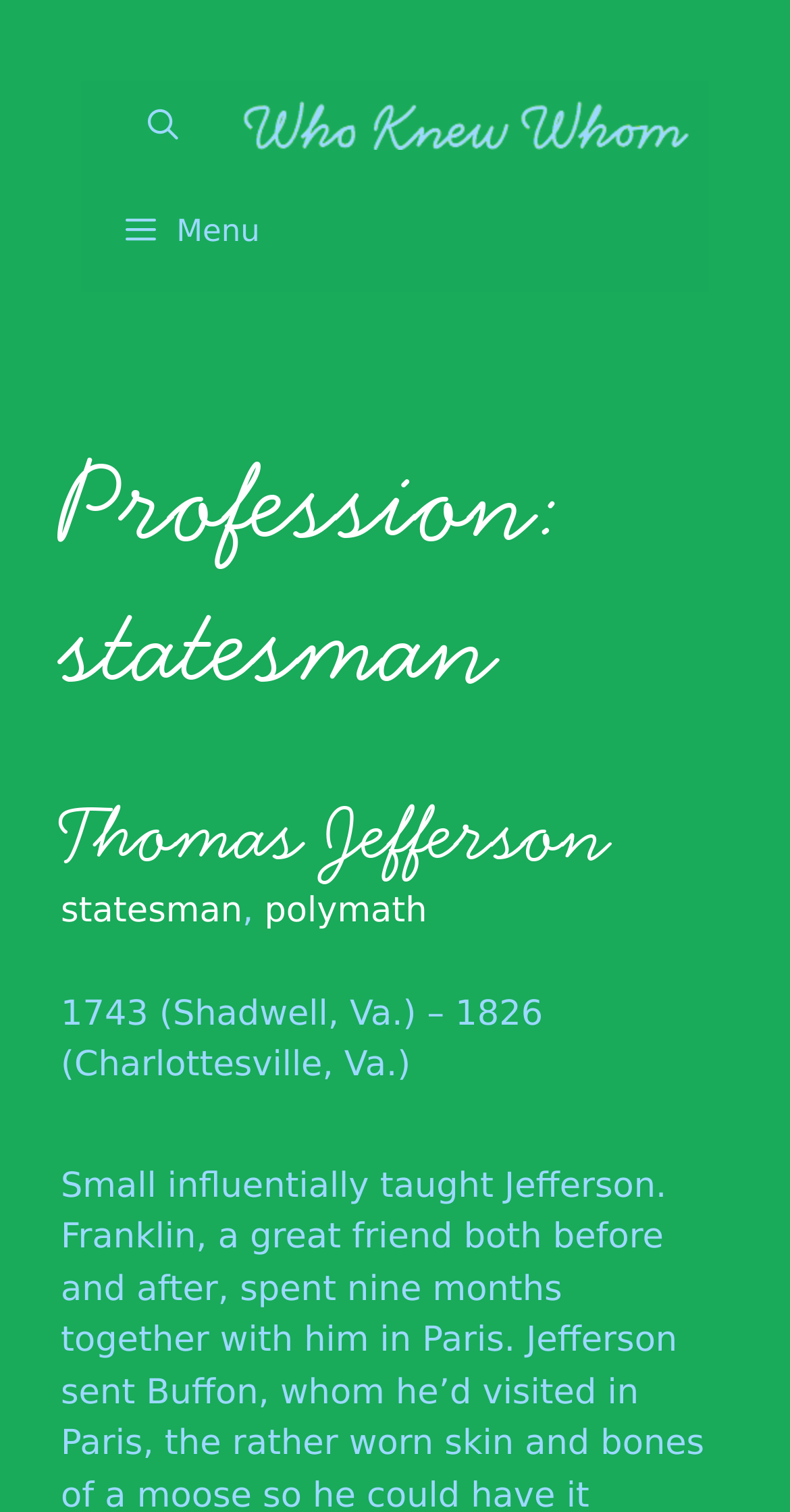Utilize the details in the image to thoroughly answer the following question: What is Thomas Jefferson's profession?

I found the answer by looking at the header section of the webpage, where it says 'Profession: statesman' above the name 'Thomas Jefferson'.